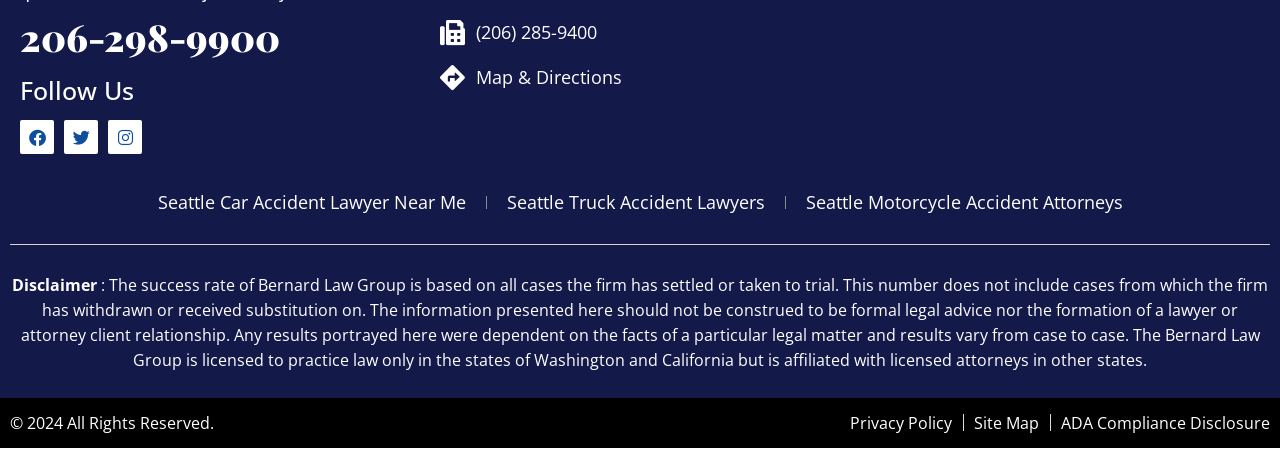Specify the bounding box coordinates of the area that needs to be clicked to achieve the following instruction: "Follow us on Facebook".

[0.016, 0.255, 0.042, 0.327]